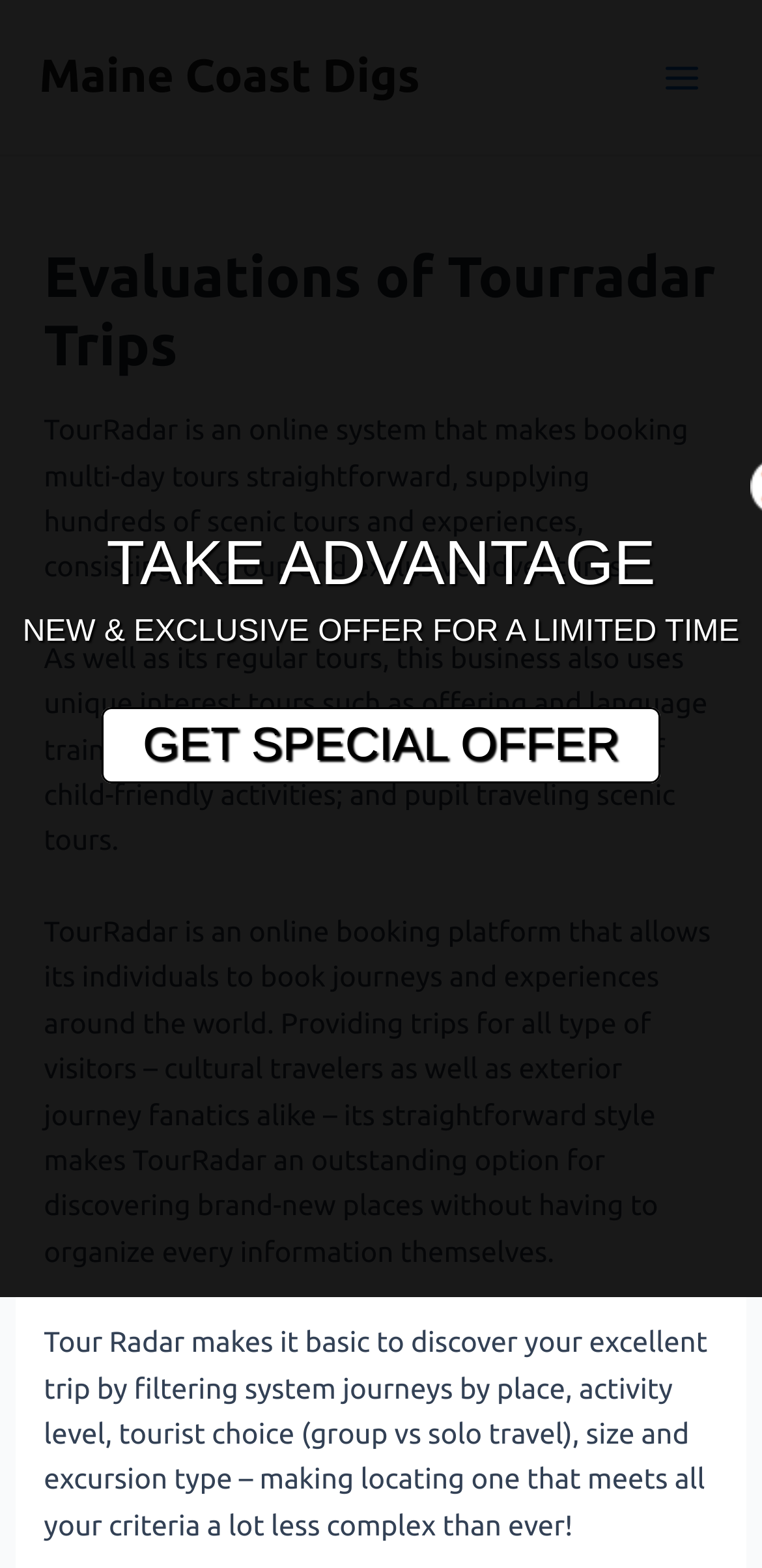What is the principal heading displayed on the webpage?

Evaluations of Tourradar Trips